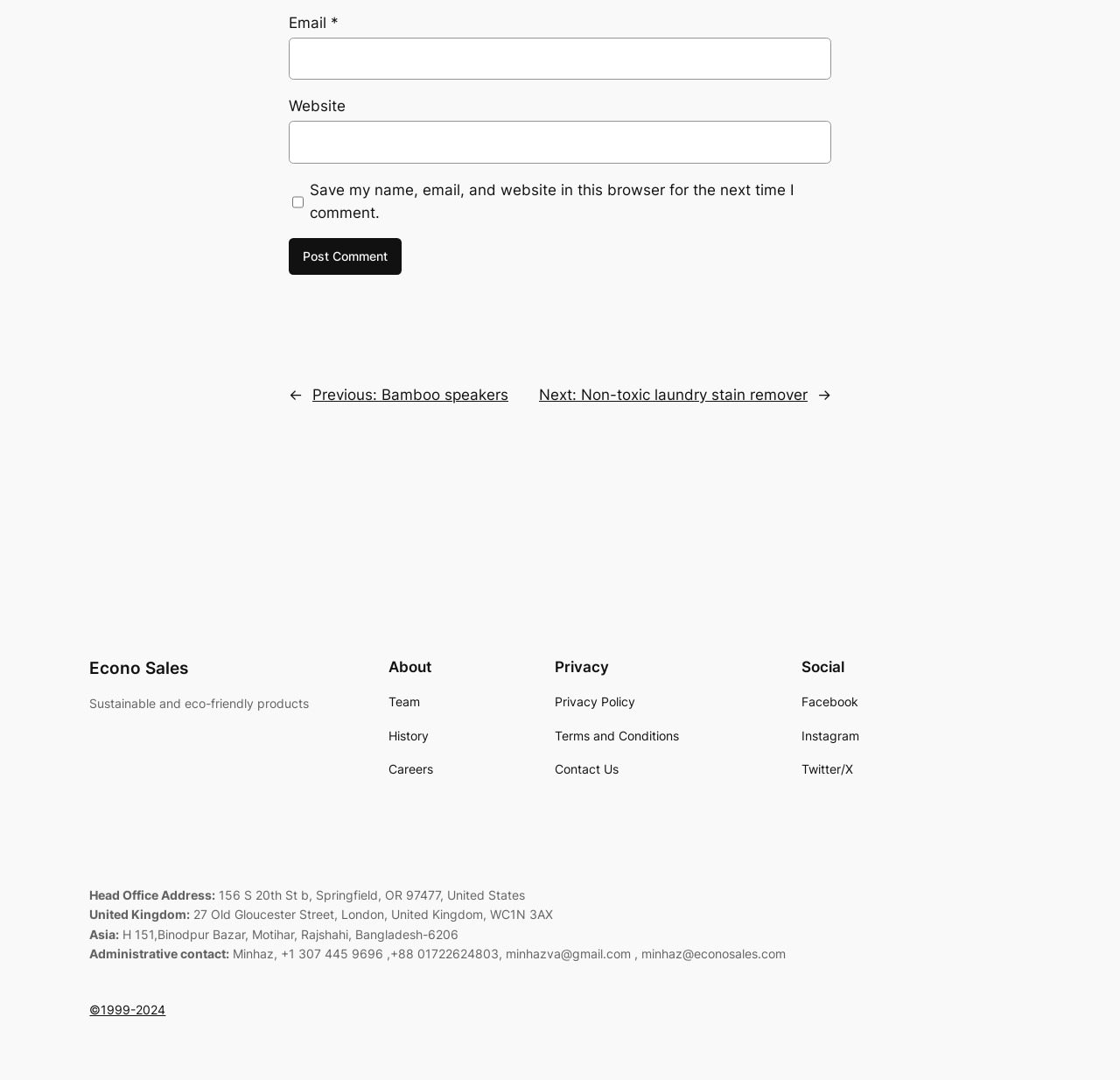What is the name of the company?
Please provide a single word or phrase based on the screenshot.

Econo Sales